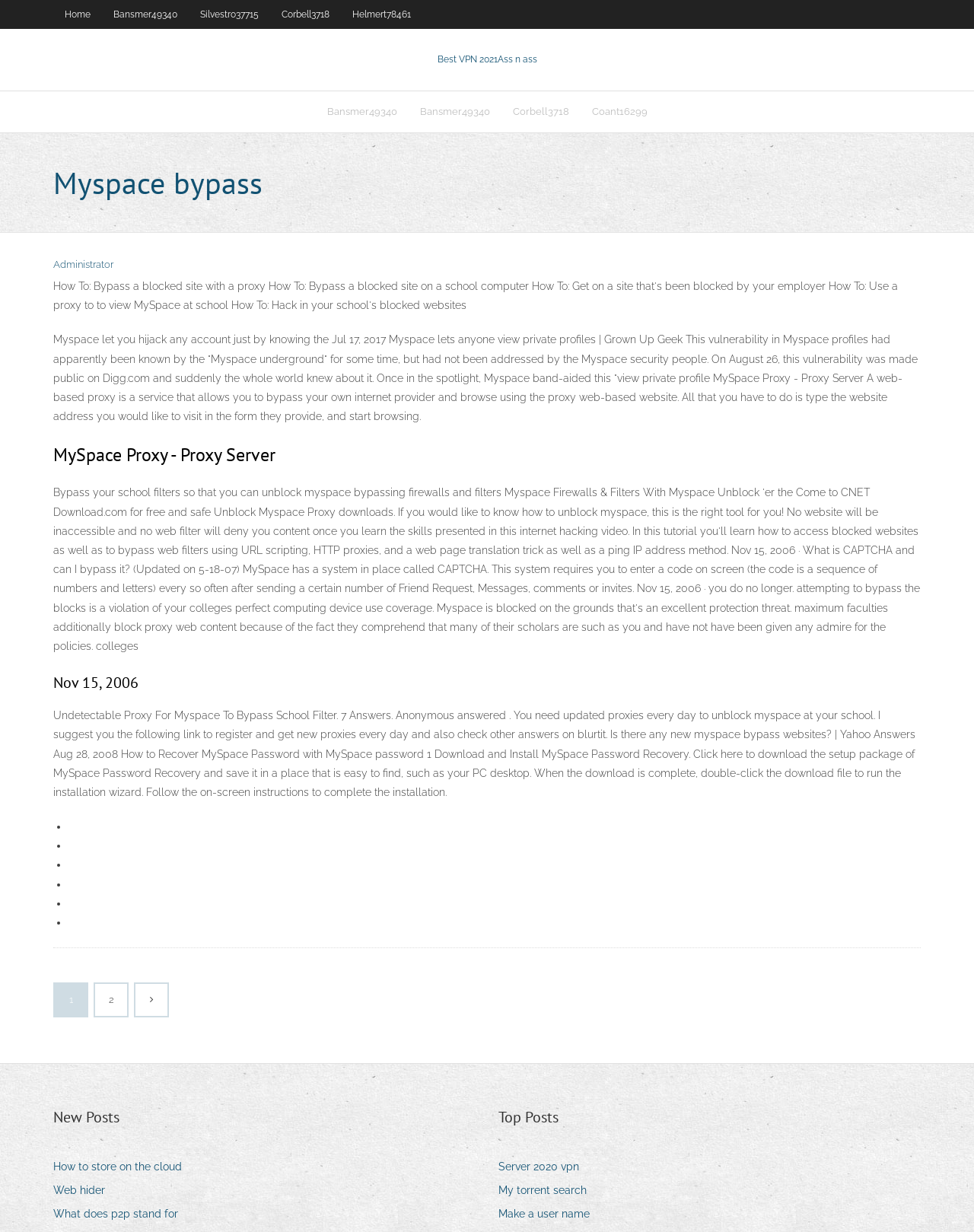Generate a thorough explanation of the webpage's elements.

This webpage appears to be a collection of resources and information related to Myspace, a social networking site. At the top of the page, there is a navigation menu with links to "Home", "Bansmer49340", "Silvestro37715", "Corbell3718", and "Helmert78461". Below this menu, there is a prominent link to "Best VPN 2021" with a subtitle "Ass n ass".

The main content of the page is divided into several sections. The first section has a heading "Myspace bypass" and contains a block of text describing a vulnerability in Myspace profiles that allowed anyone to view private profiles. This section also includes a link to "Administrator".

The next section has a heading "MySpace Proxy - Proxy Server" and provides information on how to use a web-based proxy to bypass internet restrictions and browse Myspace. This section also includes a block of text describing the benefits of using a proxy server.

Further down the page, there are several sections with headings "Nov 15, 2006", "Undetectable Proxy For Myspace To Bypass School Filter", and "How to Recover MySpace Password with MySpace password". These sections contain blocks of text providing information on how to bypass school filters, recover Myspace passwords, and other related topics.

The page also includes a list of bullet points with links to various resources, including "How to store on the cloud", "Web hider", "What does p2p stand for", "Server 2020 vpn", "My torrent search", and "Make a user name". Additionally, there are links to "New Posts" and "Top Posts" sections, which appear to be lists of popular or recent posts on the site.

At the bottom of the page, there is a navigation link to "Записи" (which means "Records" in Russian) with links to page numbers and a heading "New Posts".